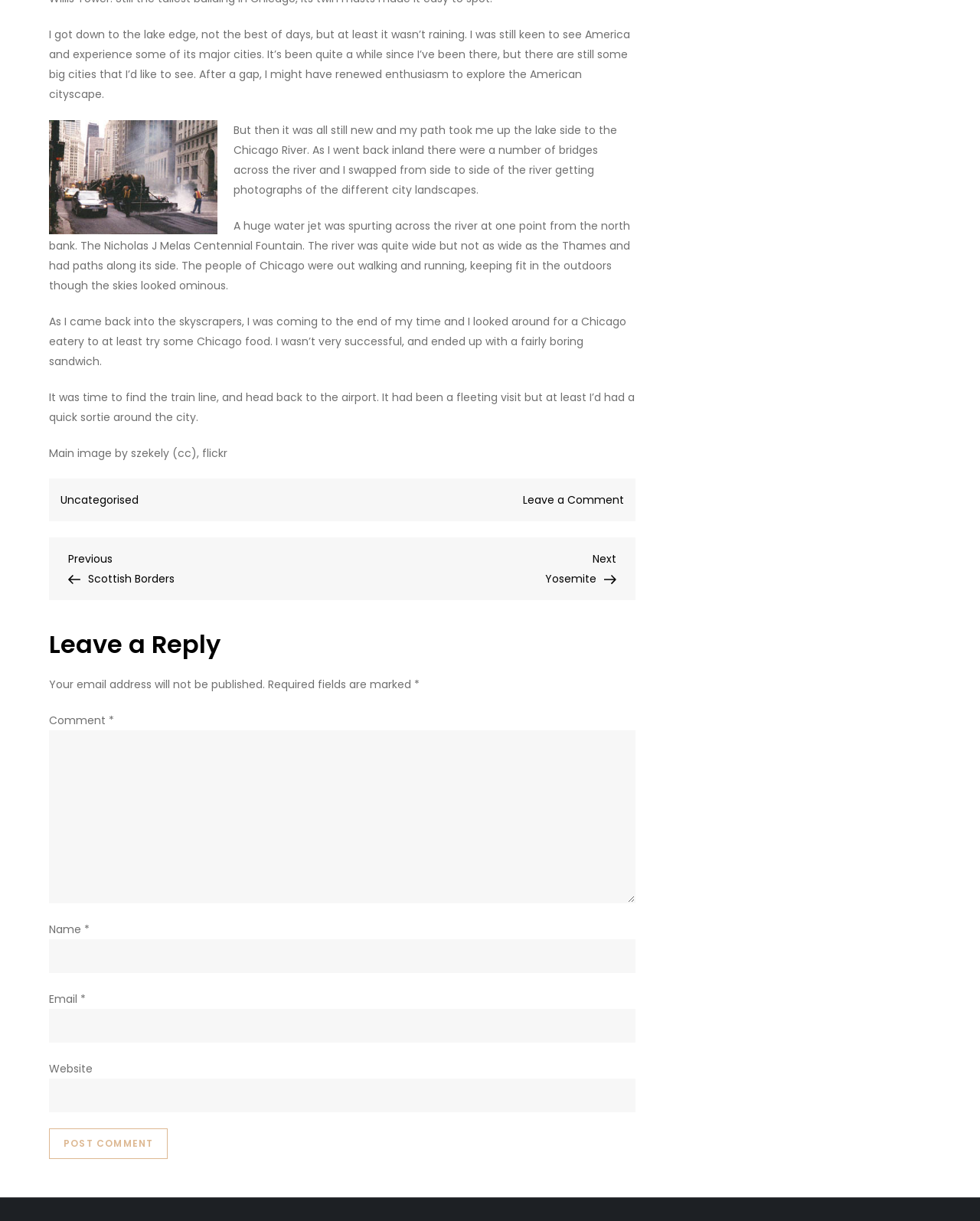Extract the bounding box for the UI element that matches this description: "Leave a Comment on Chicago".

[0.534, 0.403, 0.637, 0.416]